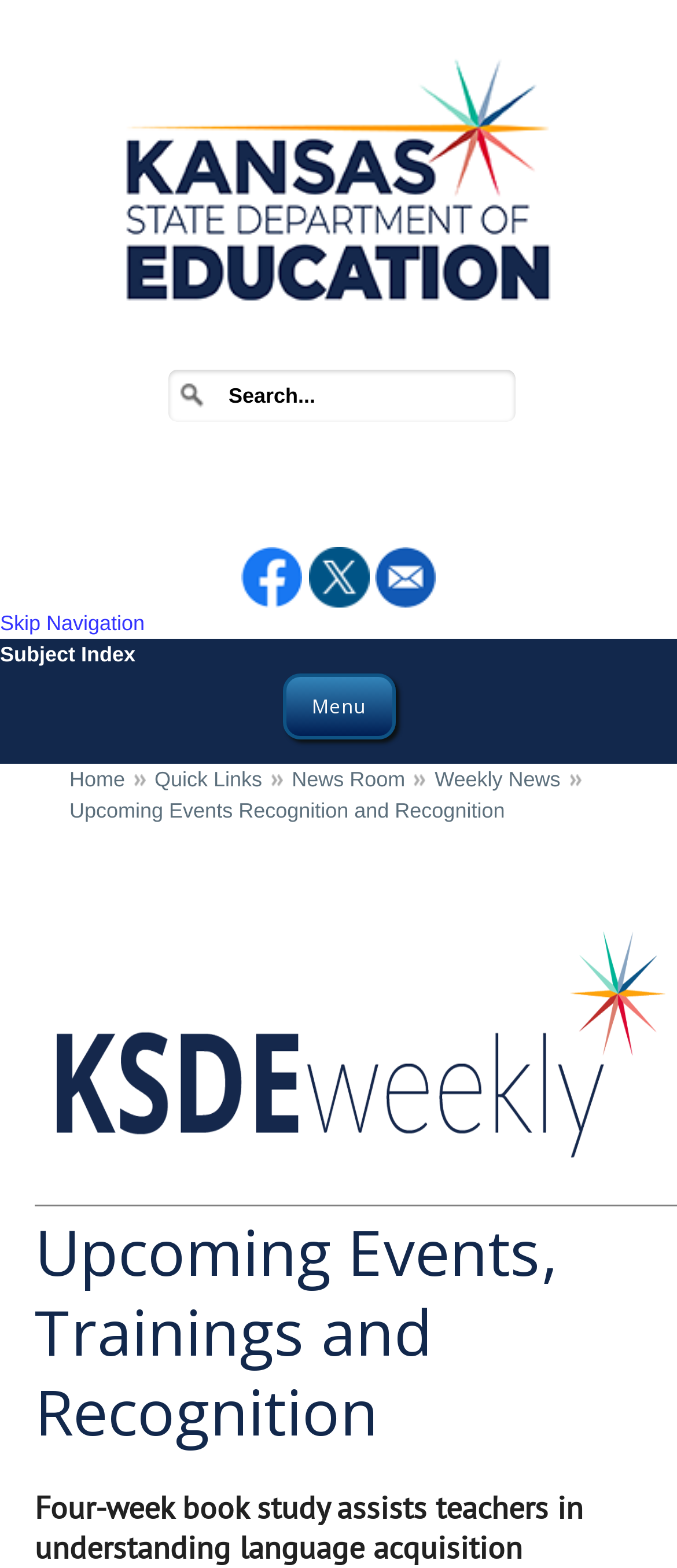Determine the bounding box coordinates for the area that should be clicked to carry out the following instruction: "Contact KSDE".

[0.553, 0.359, 0.643, 0.375]